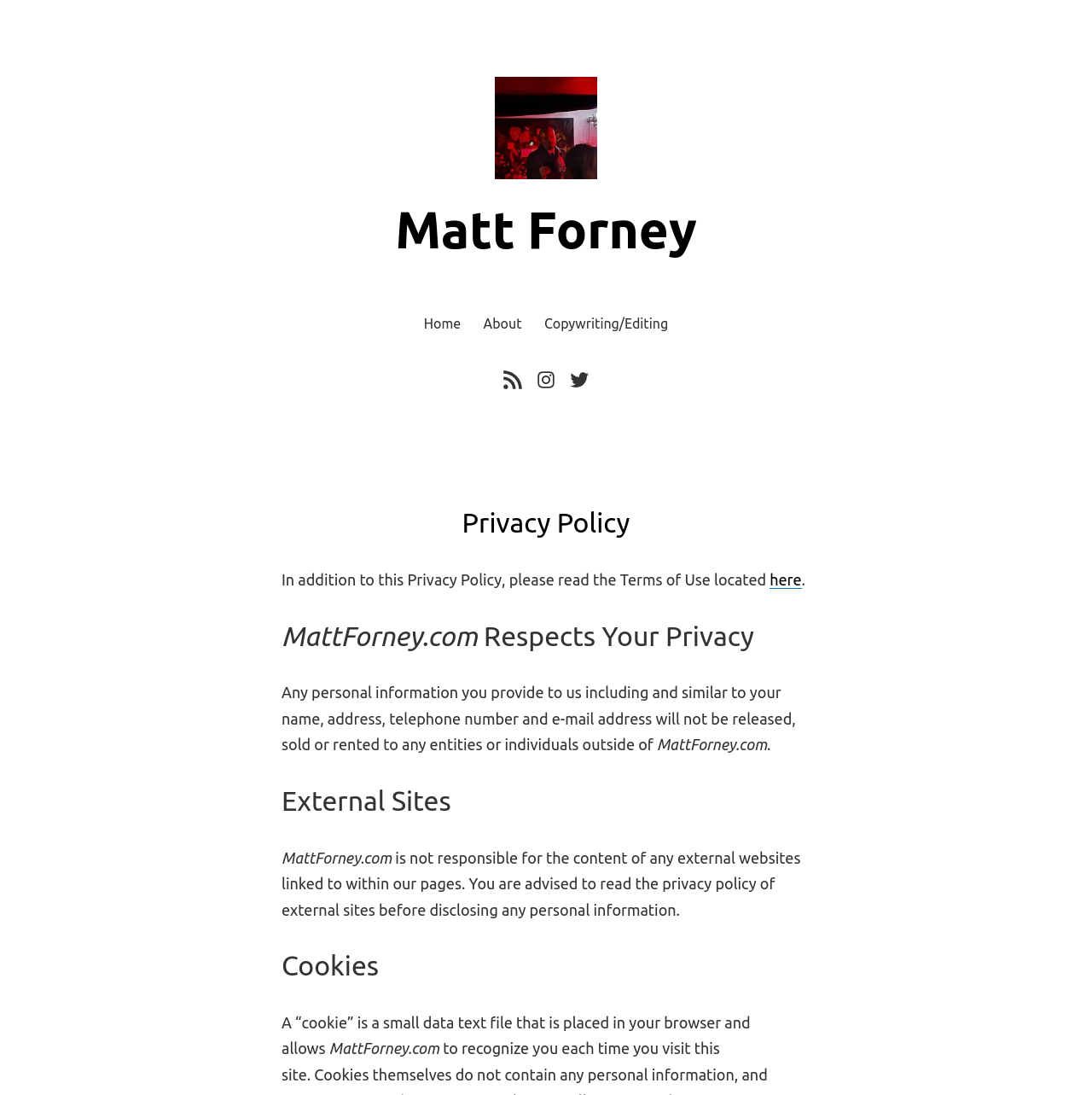What is the name of the blog?
Examine the image closely and answer the question with as much detail as possible.

The name of the blog can be determined by looking at the link element with the text 'Matt Forney' which appears multiple times on the webpage, indicating that it is the name of the blog.